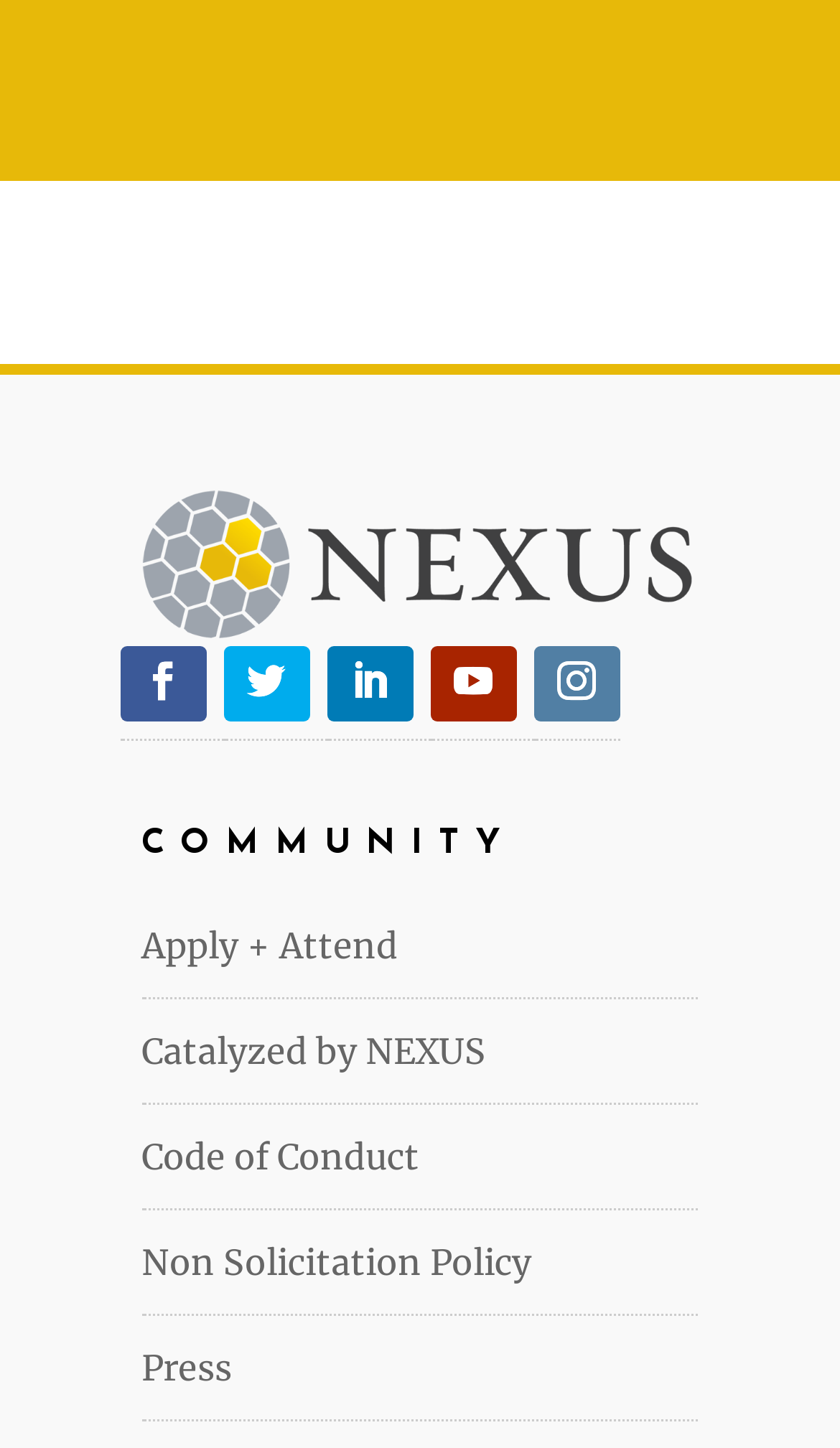Locate the bounding box coordinates of the UI element described by: "Follow". The bounding box coordinates should consist of four float numbers between 0 and 1, i.e., [left, top, right, bottom].

[0.389, 0.446, 0.491, 0.498]